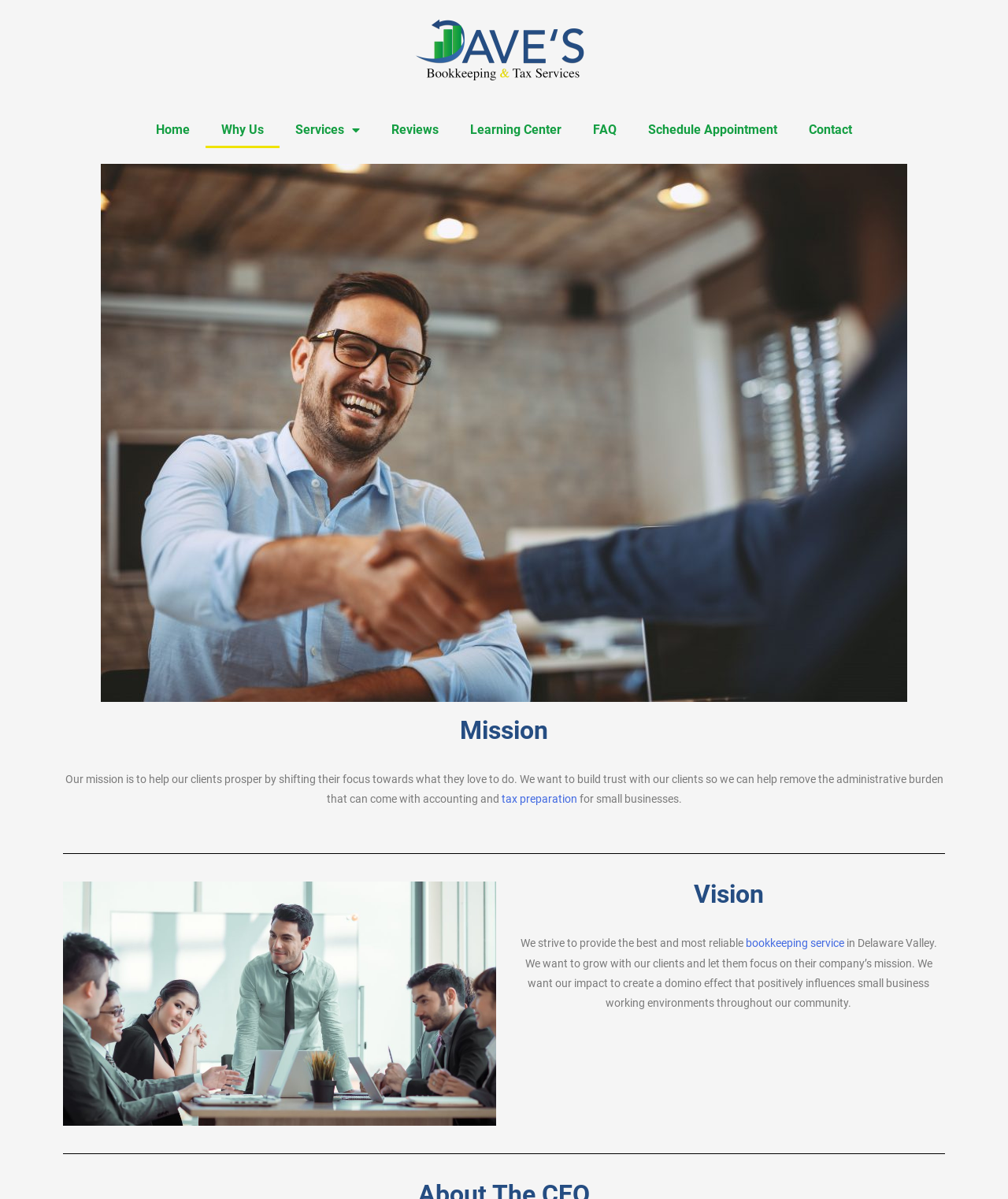What is the company's vision? Based on the image, give a response in one word or a short phrase.

Provide reliable bookkeeping service